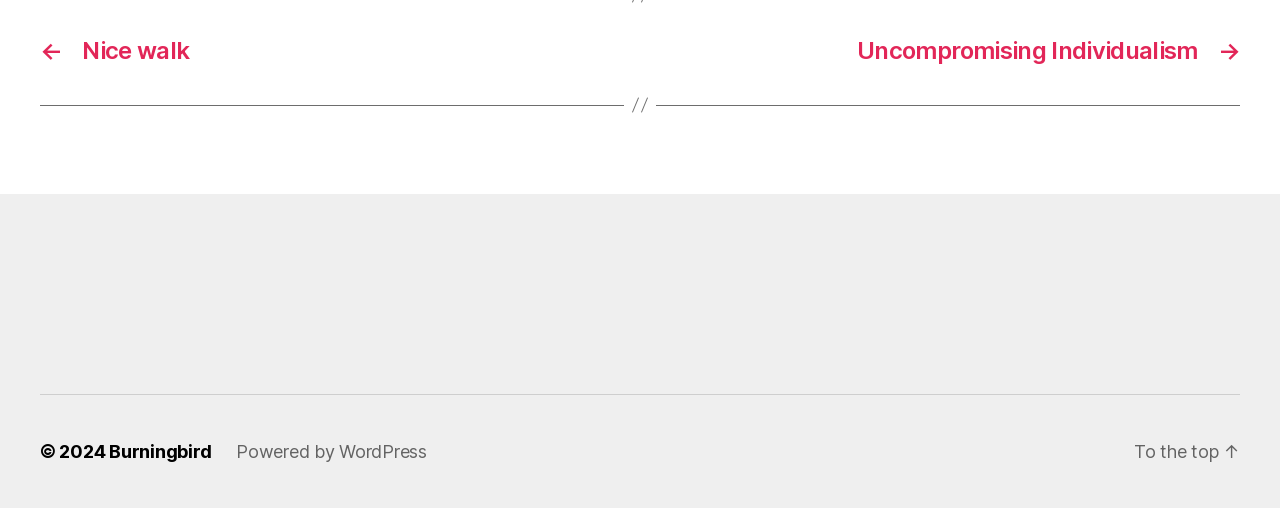What is the copyright year?
Provide an in-depth and detailed answer to the question.

I found the copyright information at the bottom of the page, which is represented by the StaticText element '© 2024'. This indicates that the copyright year is 2024.